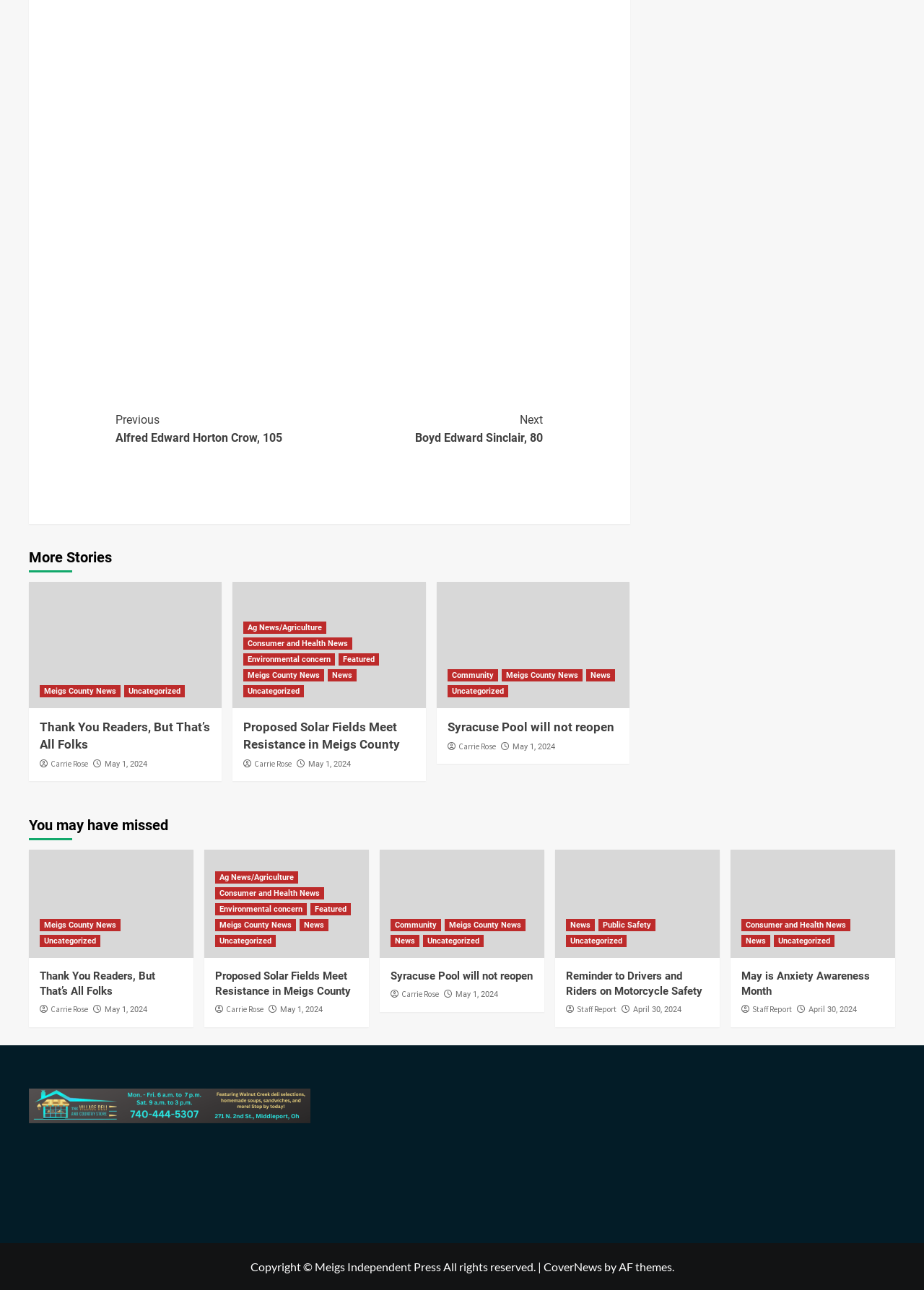Given the description of the UI element: "Meigs County News", predict the bounding box coordinates in the form of [left, top, right, bottom], with each value being a float between 0 and 1.

[0.043, 0.531, 0.13, 0.541]